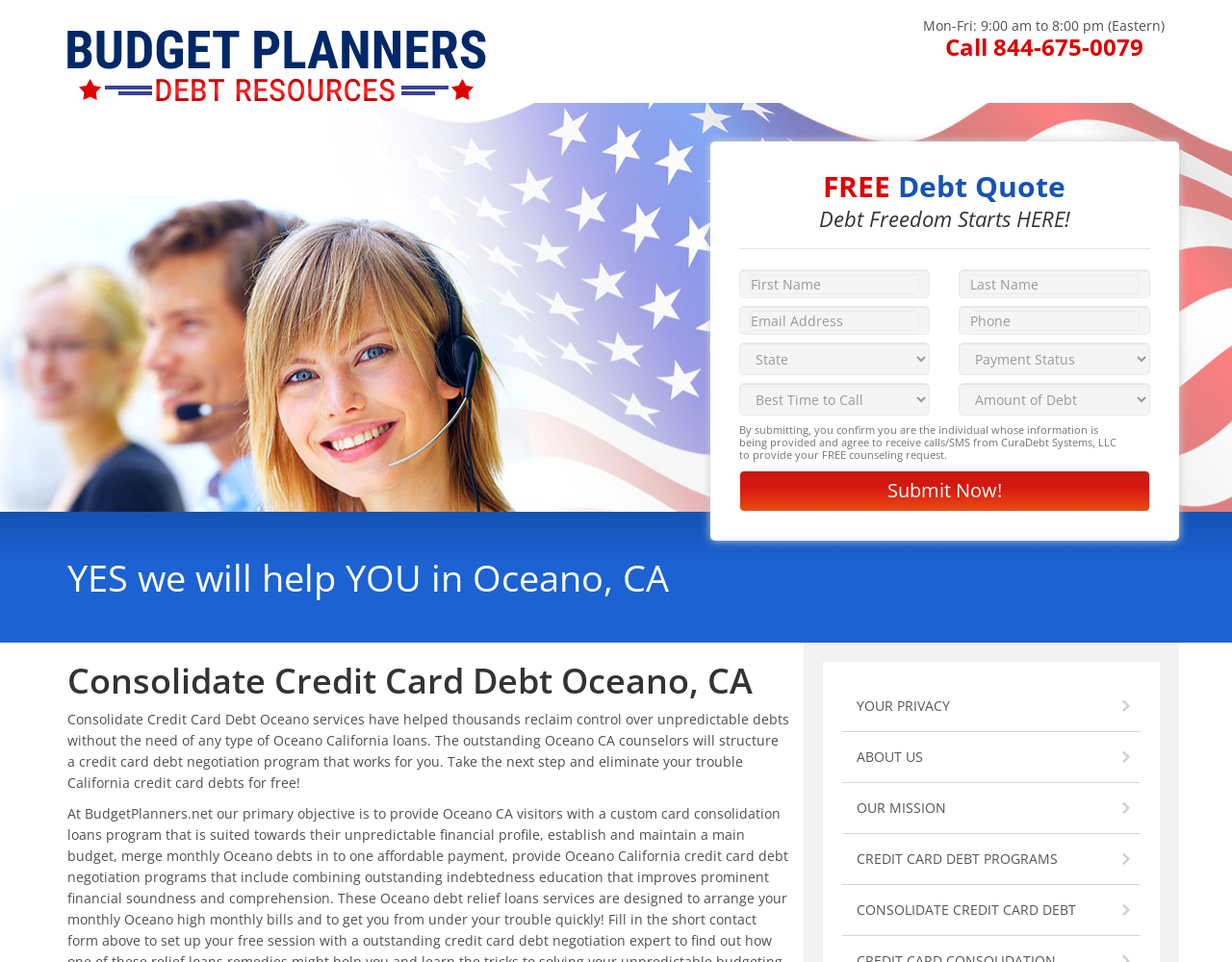Could you highlight the region that needs to be clicked to execute the instruction: "Select an option from the first dropdown menu"?

[0.6, 0.356, 0.755, 0.39]